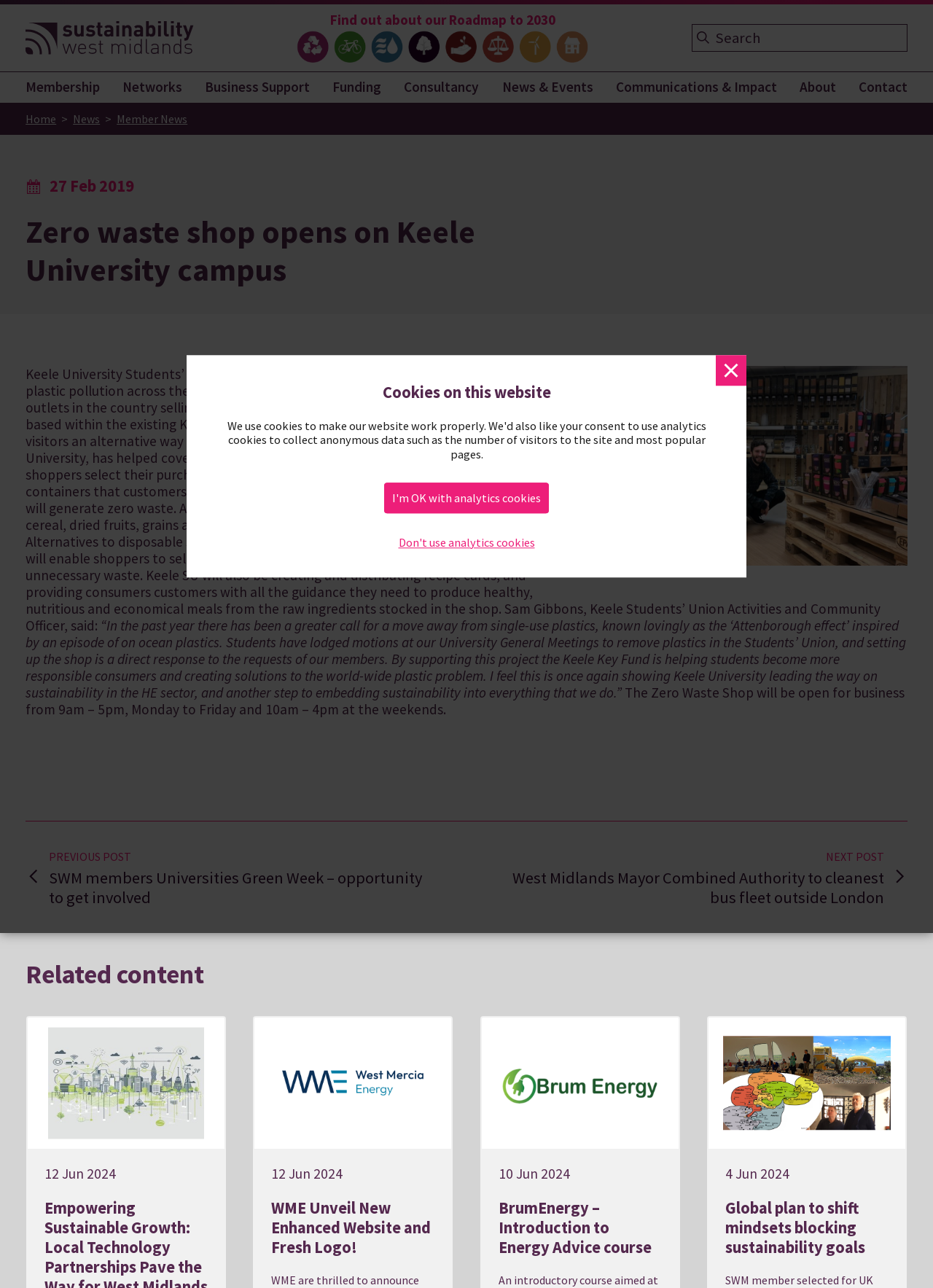Elaborate on the webpage's design and content in a detailed caption.

This webpage is about Sustainability West Midlands, with a focus on a zero-waste shop opening on Keele University campus. At the top, there is a notification about cookies on the website, with options to accept or decline analytics cookies. Below this, there is a navigation menu with links to the home page, membership, networks, business support, funding, consultancy, news and events, communications and impact, and about and contact pages.

On the left side, there is a search bar with a placeholder text "Search for:". Below this, there is a section with links to various pages, including home, news, and member news. There is also a date "27 Feb 2019" displayed.

The main content of the page is an article about the zero-waste shop, which is one of the first student-led outlets in the country selling products with no packaging. The shop aims to reduce plastic pollution and offers a variety of staples, including cereal, dried fruits, grains, and pasta, as well as alternatives to disposable single-use coffee cups and straws. The article includes quotes from Sam Gibbons, Keele Students' Union Activities and Community Officer, and provides details about the shop's operating hours.

Below the article, there is a section with related content, including links to other posts, such as "SWM members Universities Green Week – opportunity to get involved" and "West Midlands Mayor Combined Authority to cleanest bus fleet outside London". There are also images and summaries of other news articles, including "Empowering Sustainable Growth Local Technology Partnerships Pave the Way for West Midlands Larato", "WME Unveil New Enhanced Website and Fresh Logo!", "BrumEnergy – Introduction to Energy Advice course", and "Global plan to shift mindsets blocking sustainability goals".